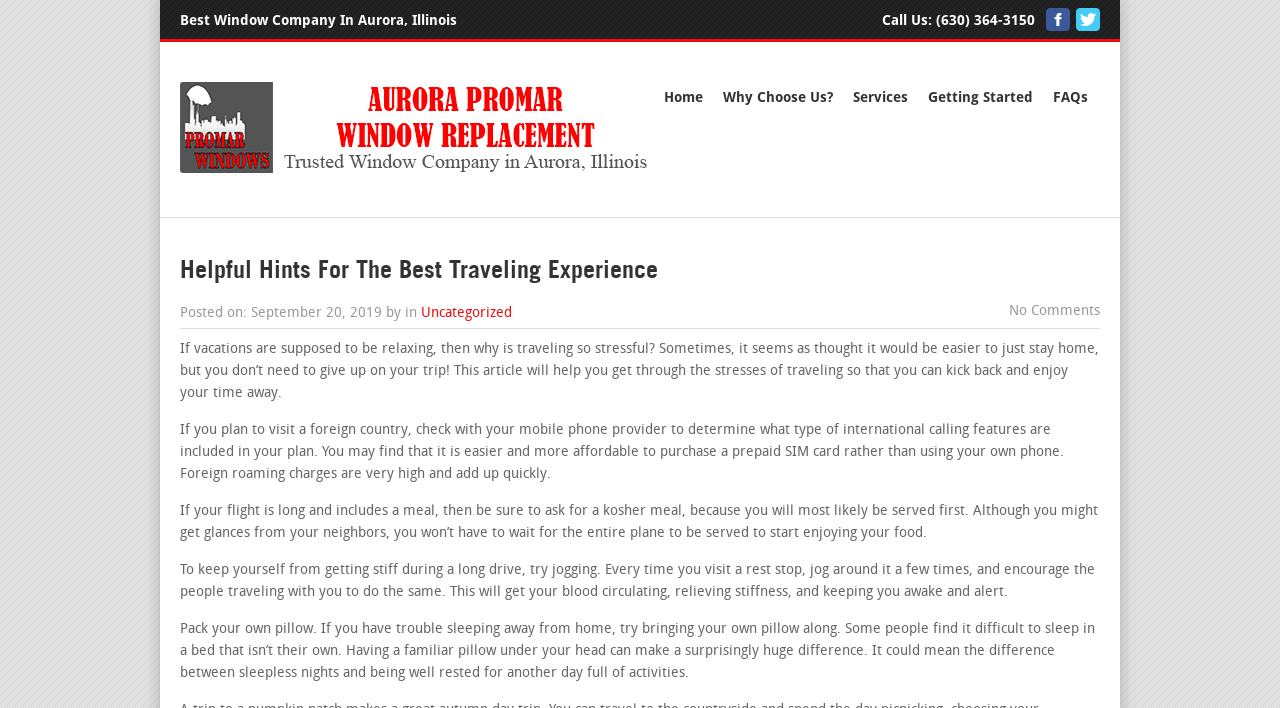Identify the bounding box coordinates necessary to click and complete the given instruction: "Check the FAQs".

[0.816, 0.116, 0.856, 0.161]